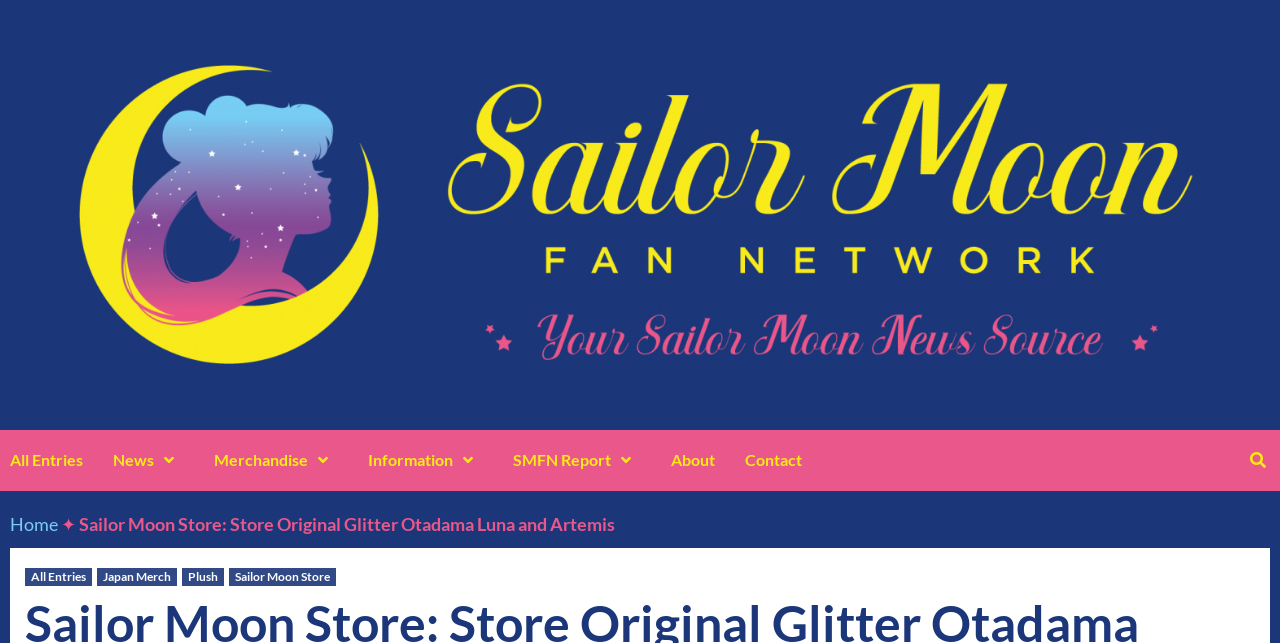Respond with a single word or phrase for the following question: 
What is the first link on the webpage?

Home